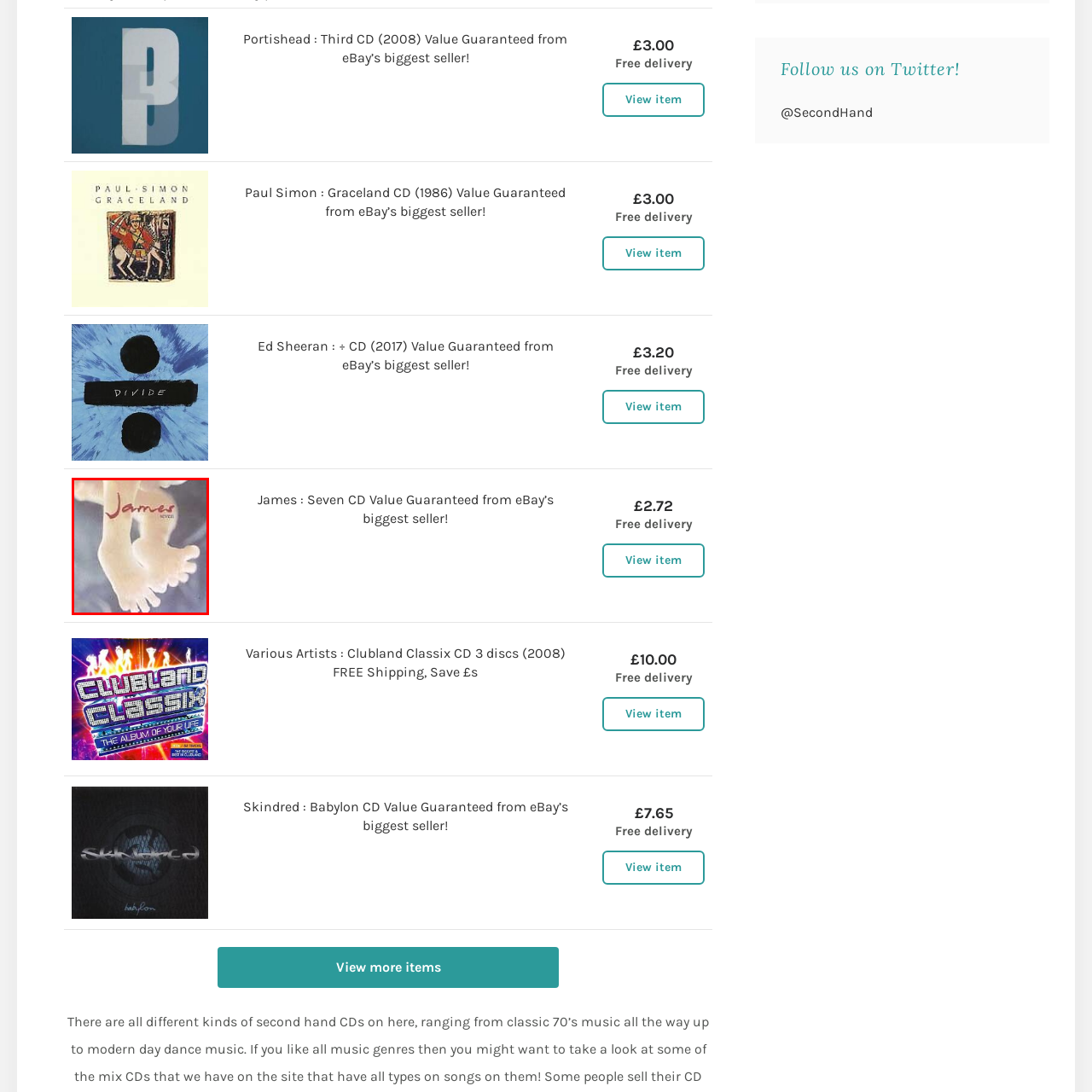Look at the image highlighted by the red boundary and answer the question with a succinct word or phrase:
Where is the band's name displayed on the image?

At the top